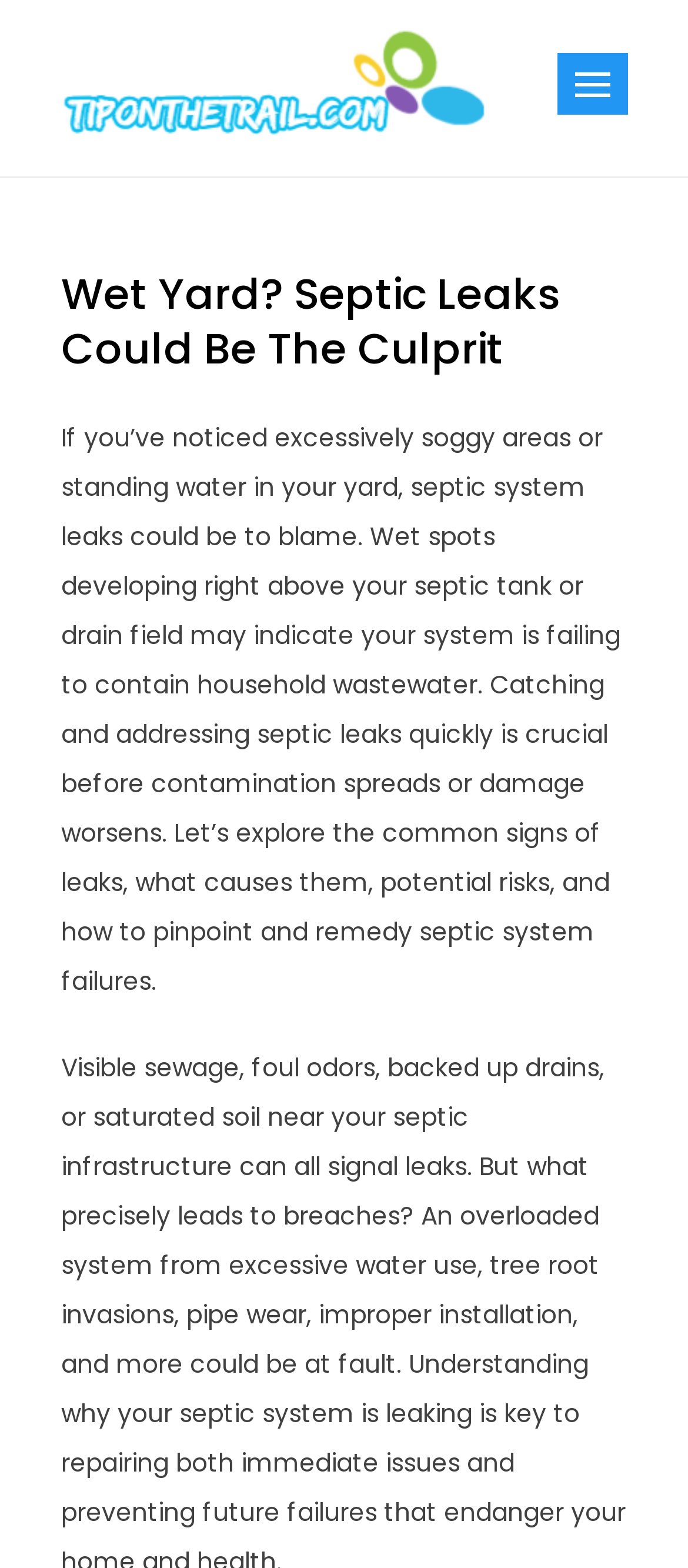Please examine the image and answer the question with a detailed explanation:
What is the topic of the webpage?

The topic of the webpage is about septic leaks, as indicated by the heading 'Wet Yard? Septic Leaks Could Be The Culprit' and the paragraph of text that follows, which discusses the signs, causes, and risks of septic leaks.